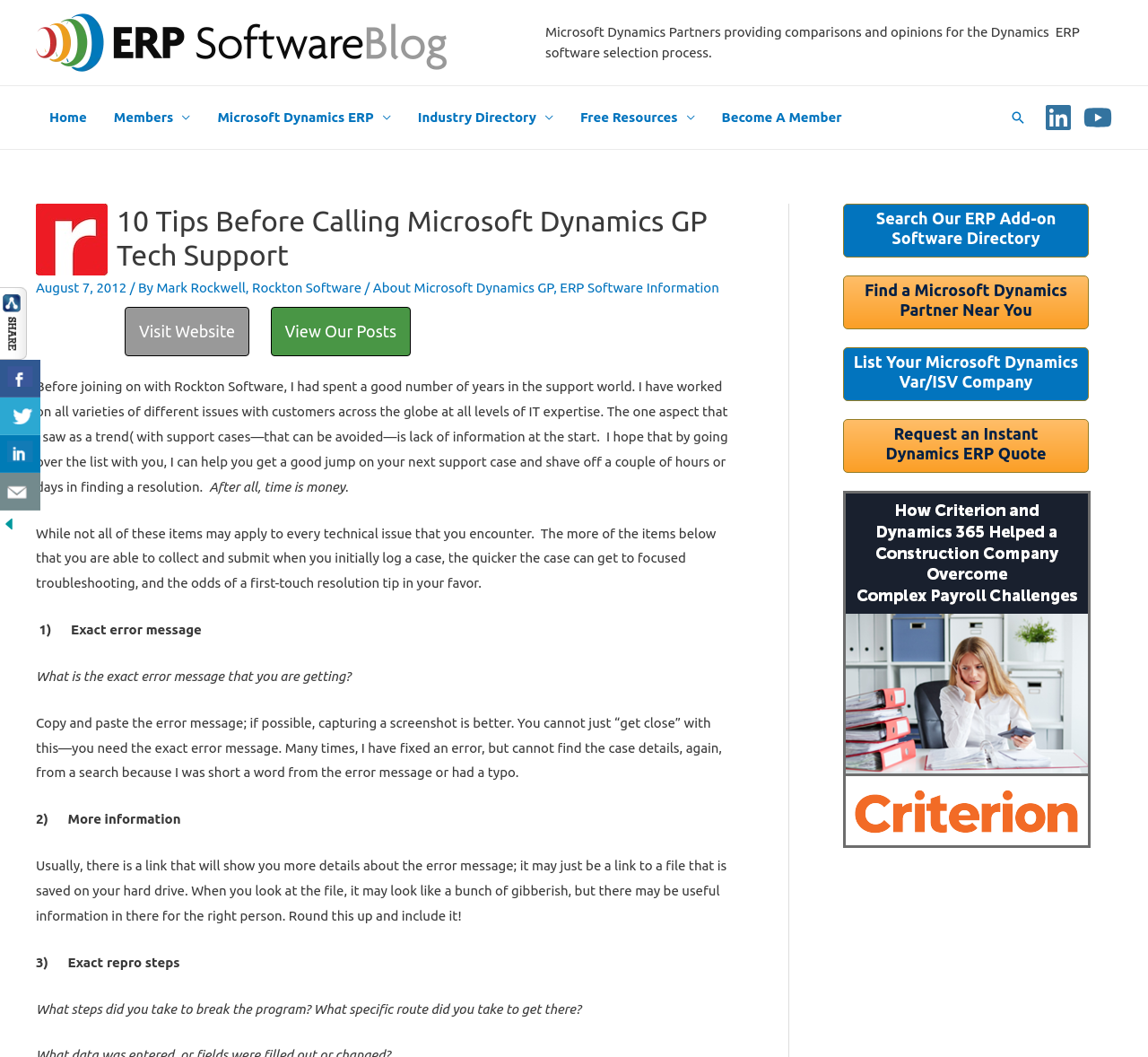Refer to the screenshot and answer the following question in detail:
What is the purpose of providing exact error messages when logging a case?

The article mentions that providing exact error messages helps in 'focused troubleshooting' and increases the chances of a 'first-touch resolution'.